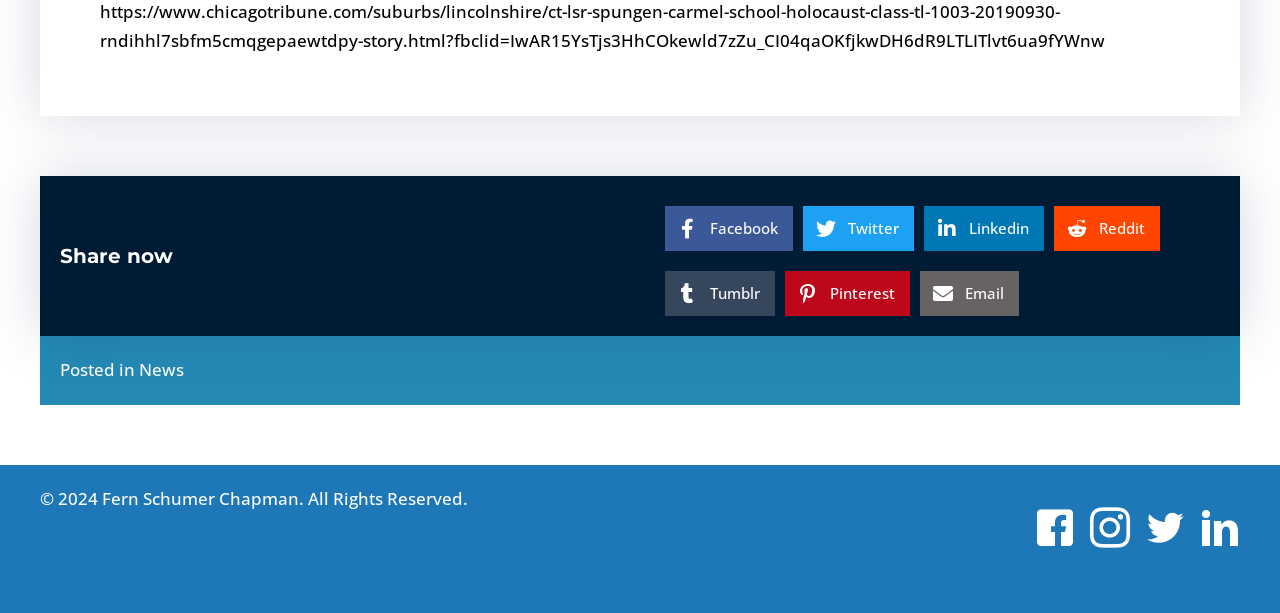Provide the bounding box coordinates of the area you need to click to execute the following instruction: "Go to author's Facebook page".

[0.809, 0.829, 0.84, 0.904]